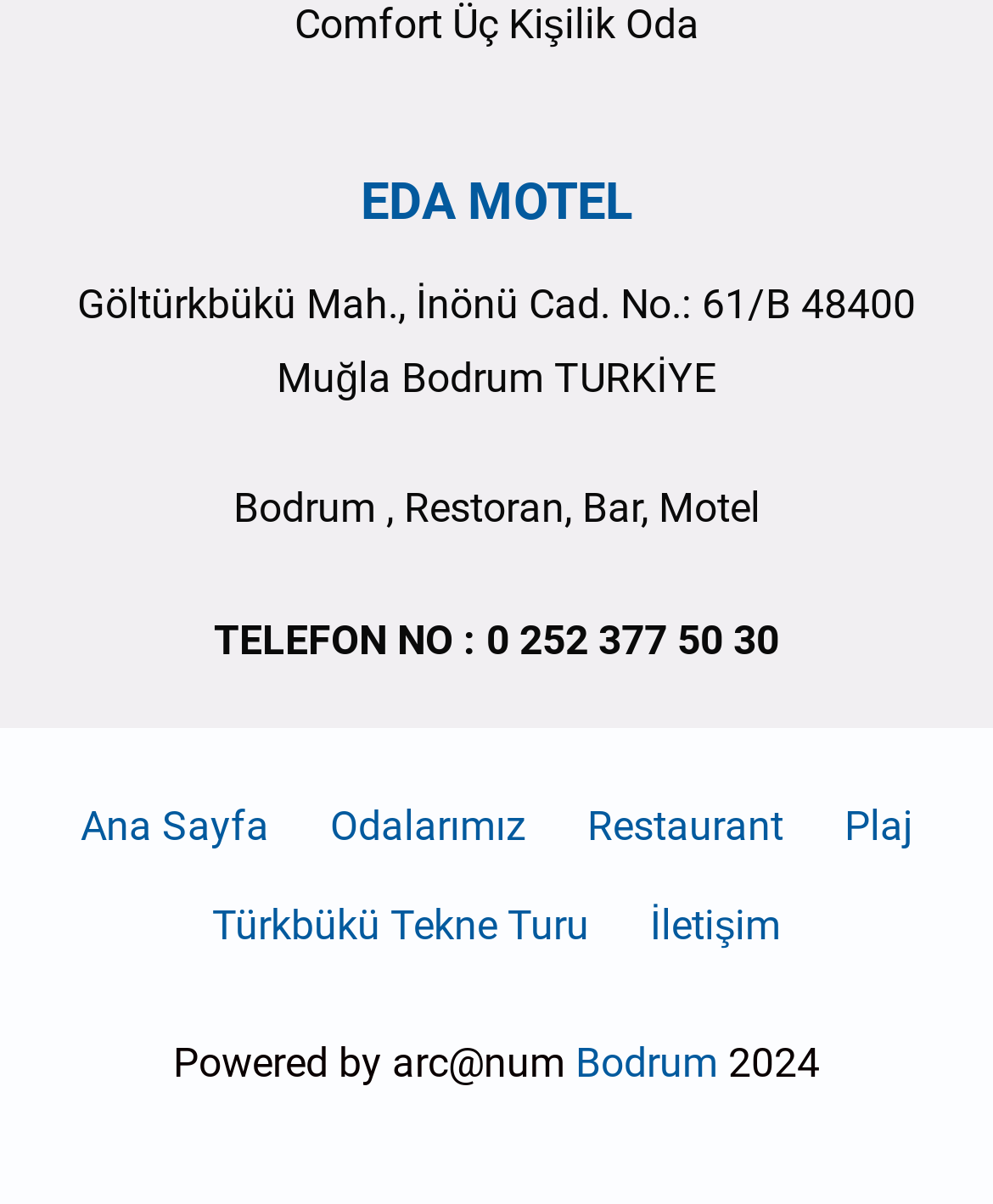Bounding box coordinates should be provided in the format (top-left x, top-left y, bottom-right x, bottom-right y) with all values between 0 and 1. Identify the bounding box for this UI element: Next ⮞

None